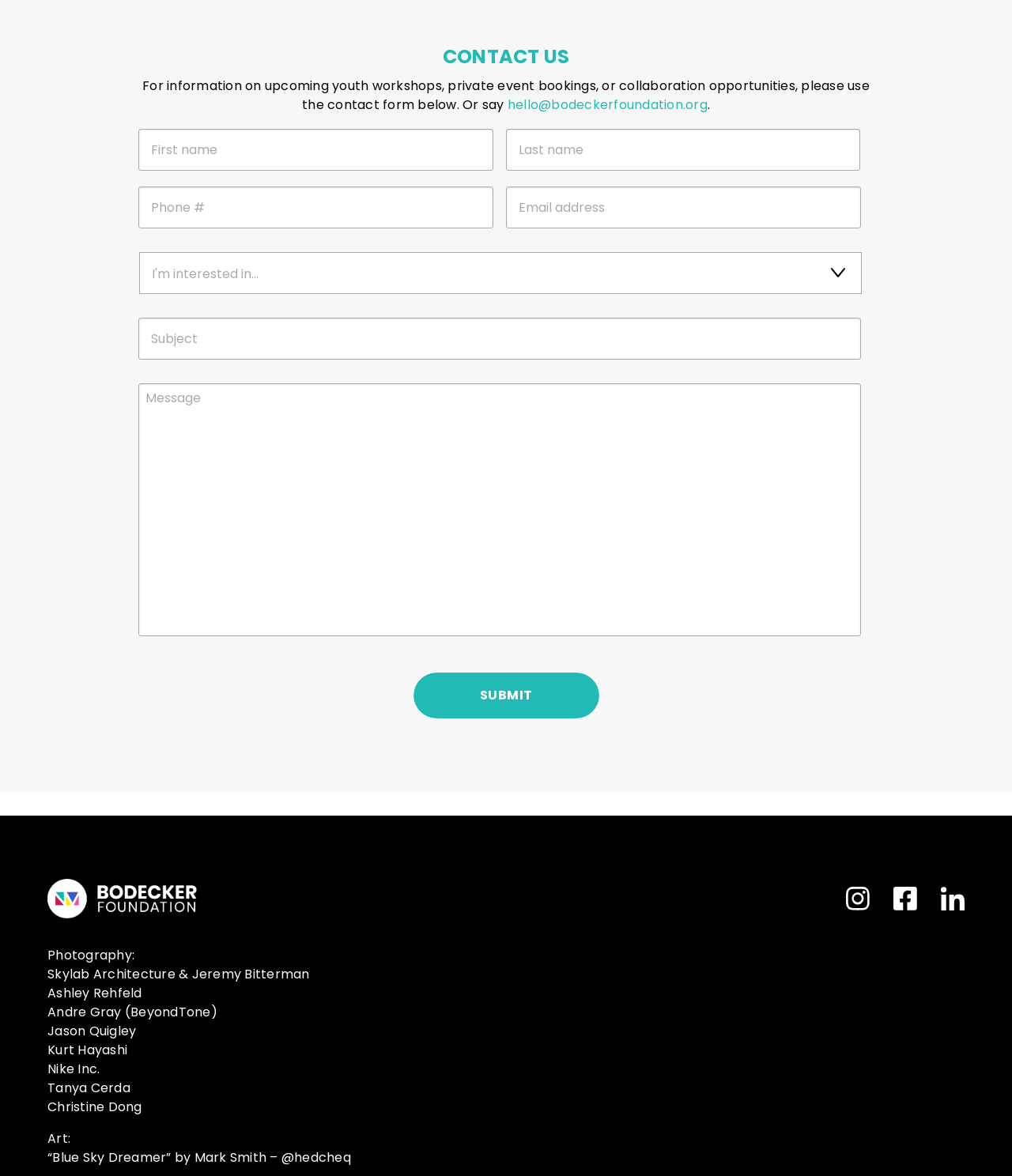Respond to the question with just a single word or phrase: 
What is the required information to submit the contact form?

Email and message